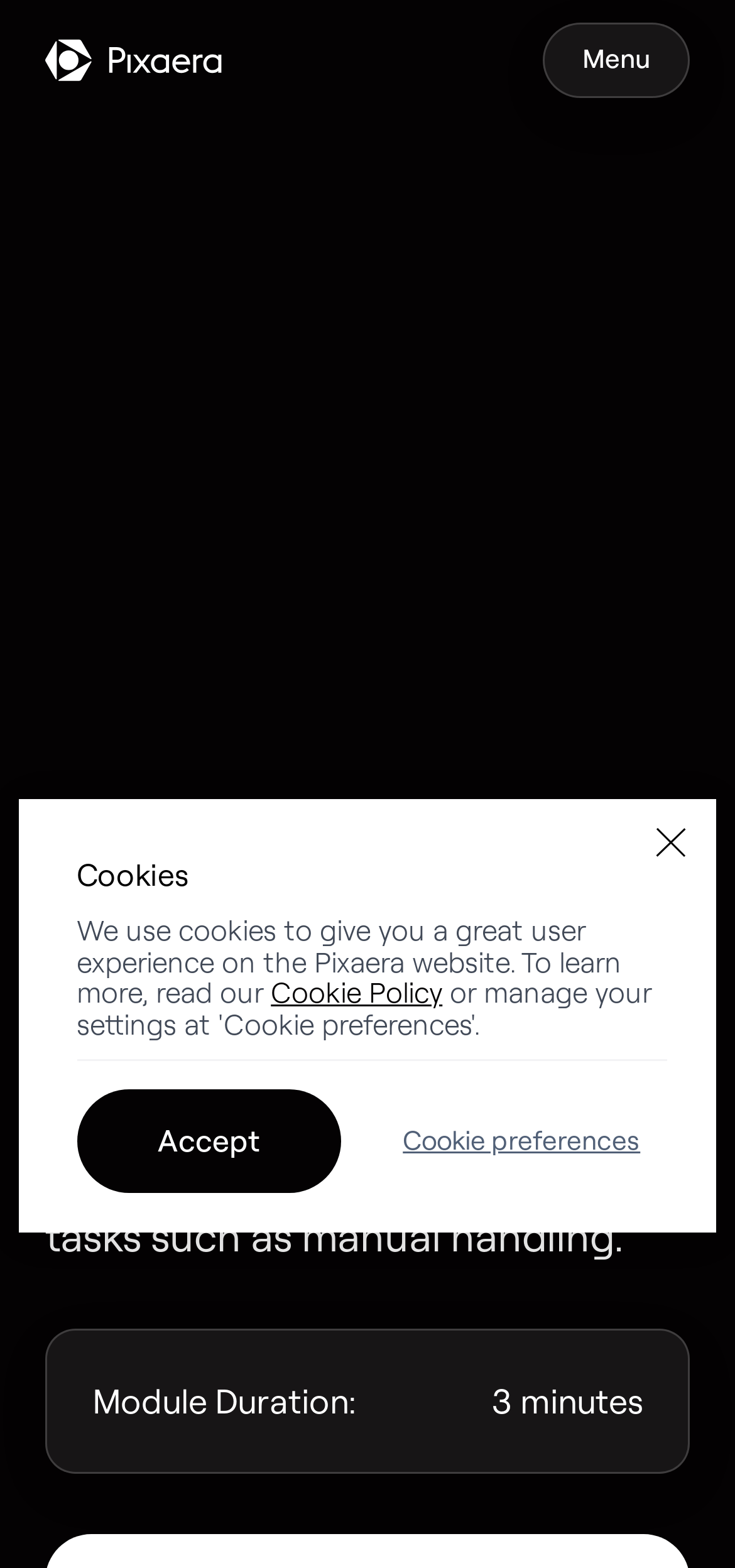Find the main header of the webpage and produce its text content.

Welding Safety Training Program